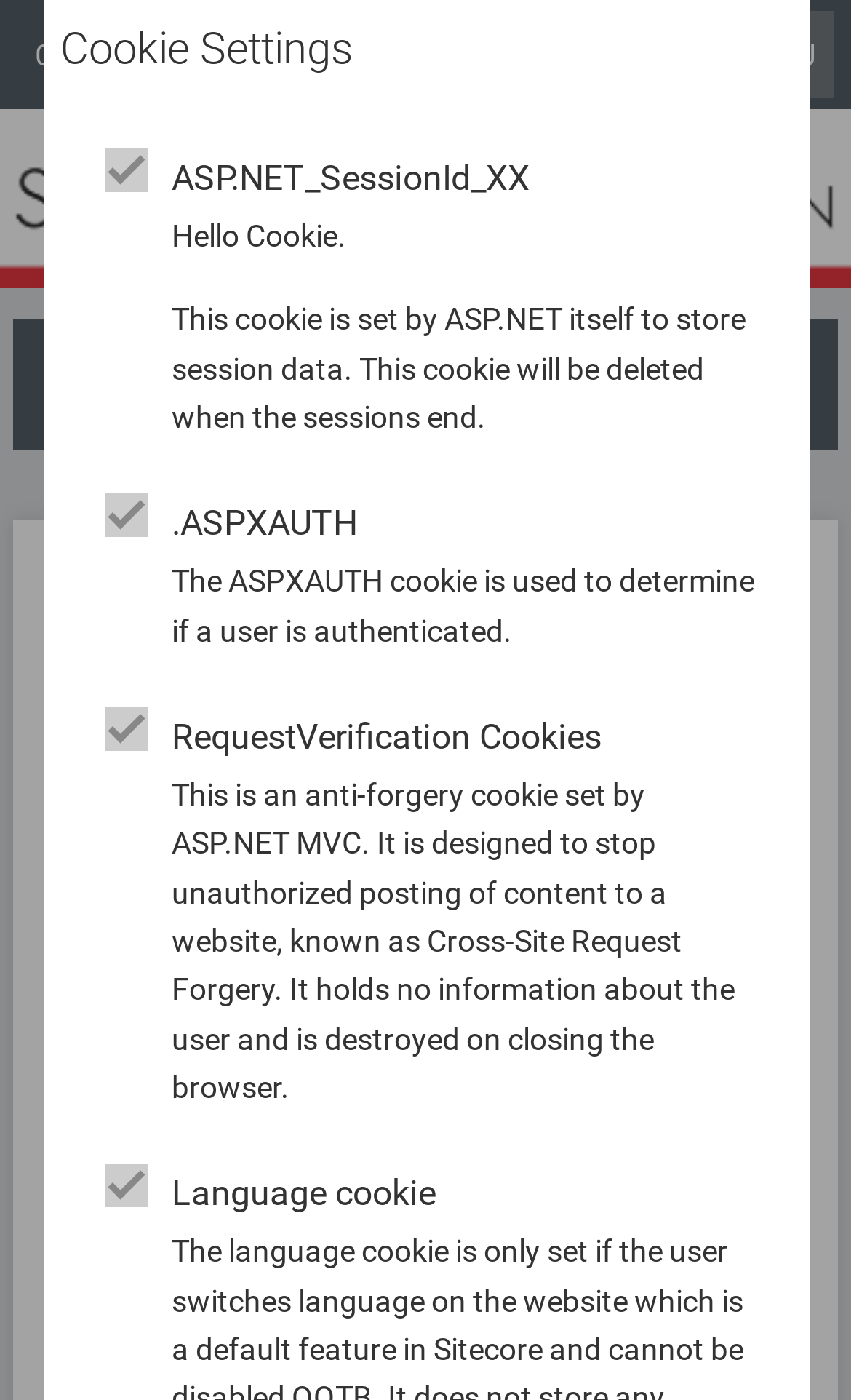Illustrate the webpage's structure and main components comprehensively.

The webpage is about business in Frankfurt, specifically highlighting the city's advantages as a hub for economic exchange. At the top left, there is a link to the "CITY OF FRANKFURT AM MAIN" website. On the top right, a horizontal menubar is located, containing a "MENU" item that, when expanded, reveals a dropdown list with options.

Below the menubar, a heading "Business in Frankfurt" is prominently displayed, followed by a paragraph of text that describes the city's excellent transport connections and central location, making it an ideal starting point for businesses to serve European markets.

To the left of this text, there is a complementary section that contains a horizontal tablist with a single tab, "INTERNATIONAL CITY", which is currently selected and expanded. This tab contains a heading with the same title.

At the very bottom of the page, a "Cookie Settings" heading is located.